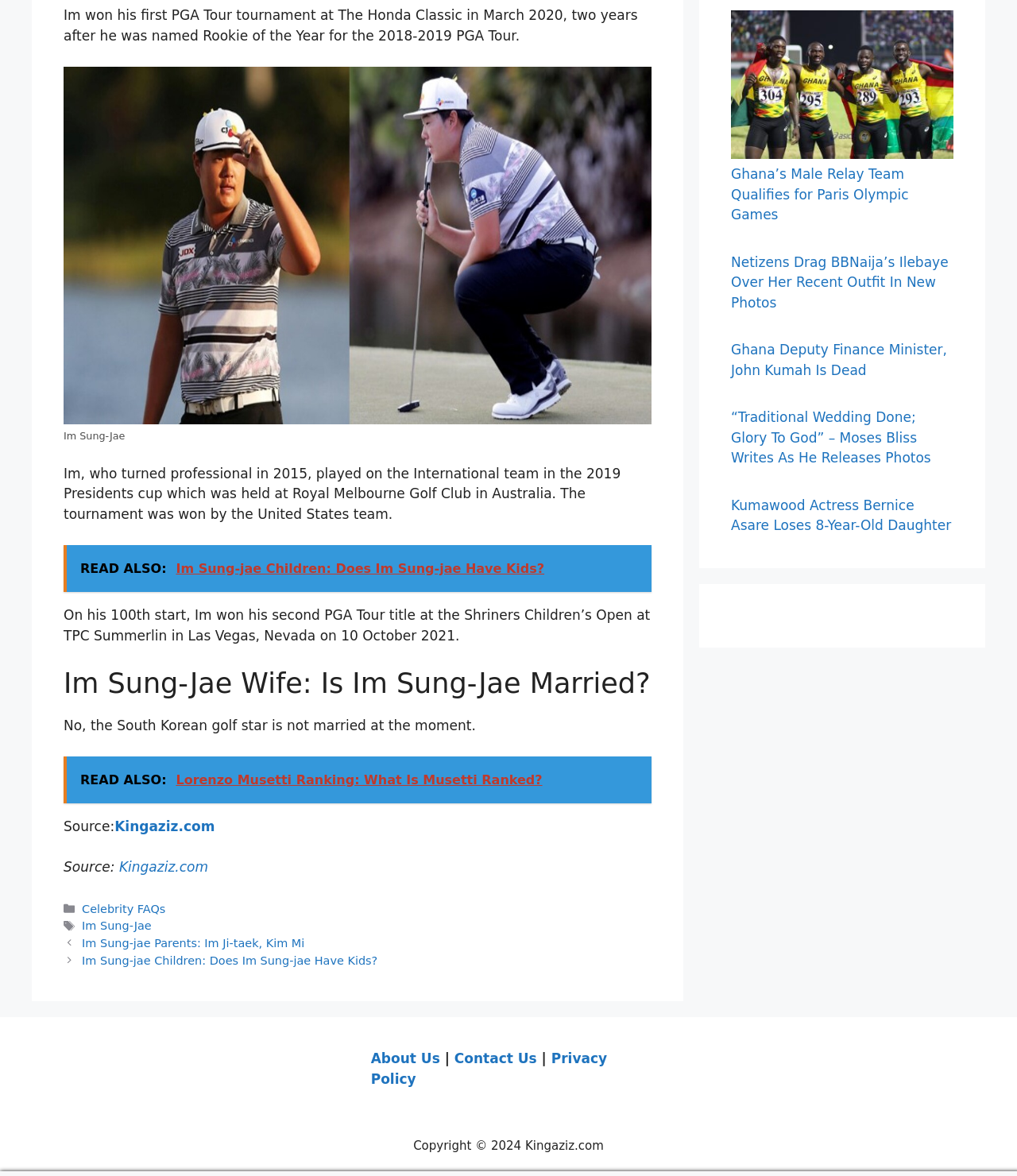From the webpage screenshot, identify the region described by Contact Us. Provide the bounding box coordinates as (top-left x, top-left y, bottom-right x, bottom-right y), with each value being a floating point number between 0 and 1.

[0.447, 0.893, 0.528, 0.907]